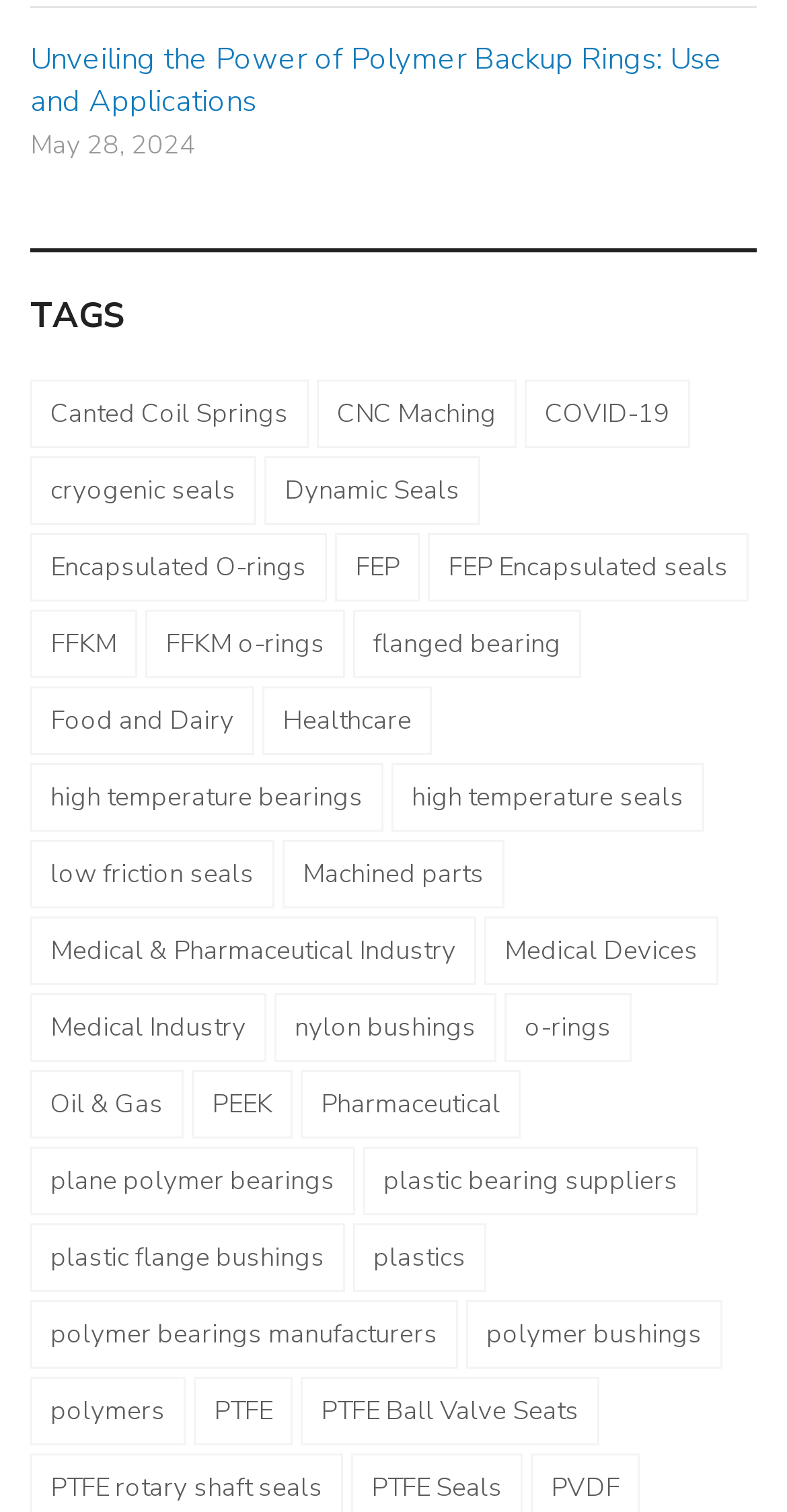Could you indicate the bounding box coordinates of the region to click in order to complete this instruction: "Read the article about Unveiling the Power of Polymer Backup Rings".

[0.038, 0.026, 0.918, 0.082]